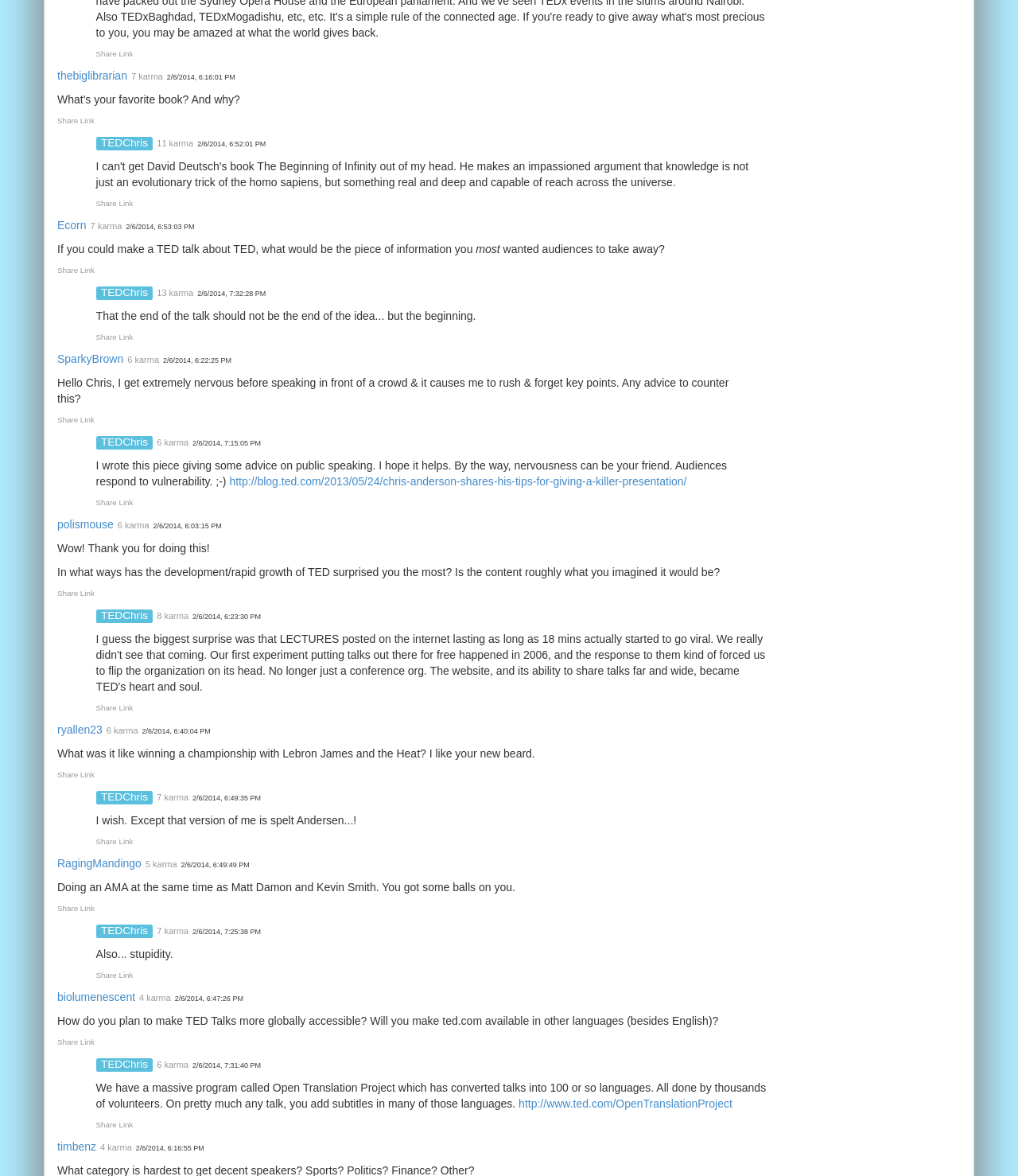Identify the bounding box coordinates of the section to be clicked to complete the task described by the following instruction: "View the post from 'ryallen23'". The coordinates should be four float numbers between 0 and 1, formatted as [left, top, right, bottom].

[0.056, 0.615, 0.101, 0.626]